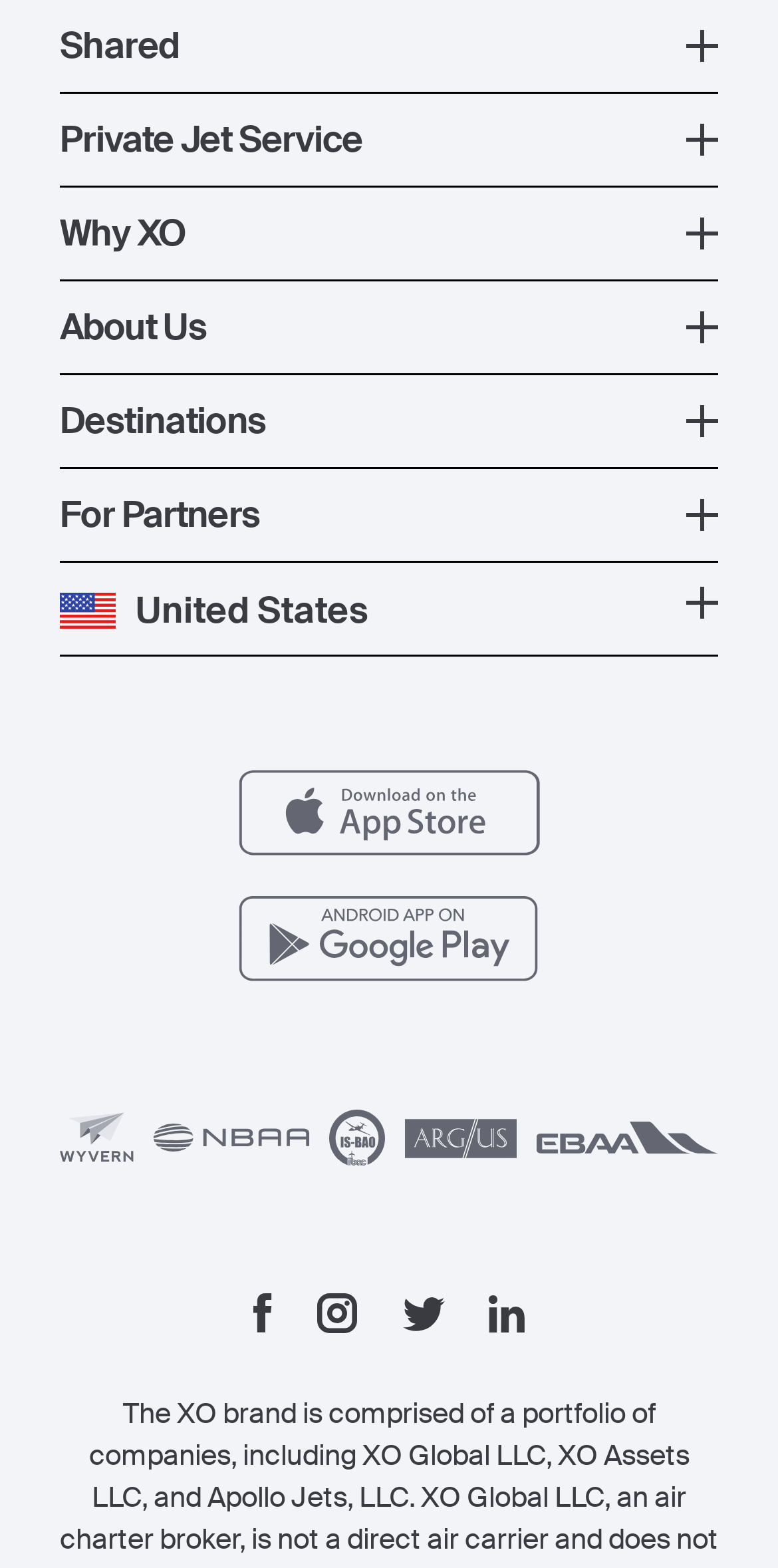Please predict the bounding box coordinates (top-left x, top-left y, bottom-right x, bottom-right y) for the UI element in the screenshot that fits the description: Contact

[0.077, 0.559, 0.226, 0.59]